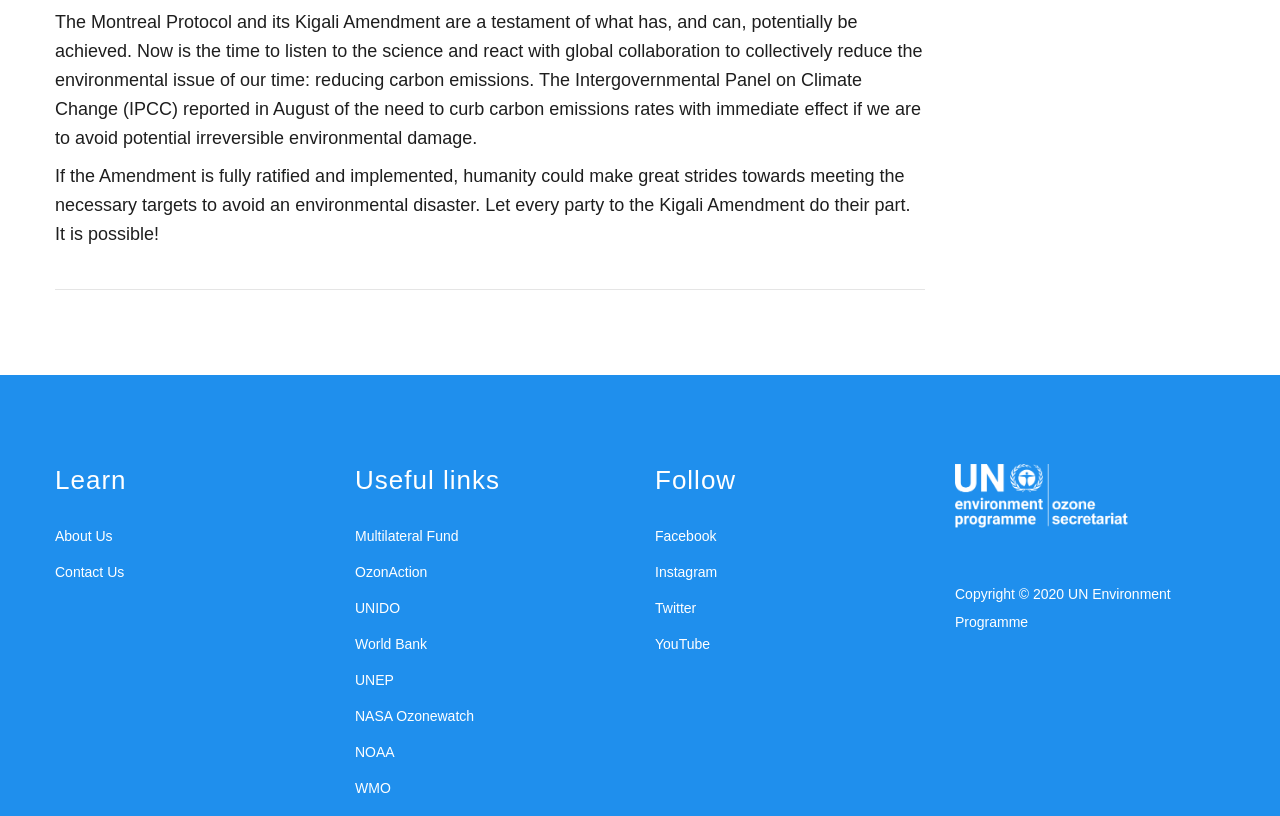Please identify the bounding box coordinates of the element's region that I should click in order to complete the following instruction: "Visit Multilateral Fund". The bounding box coordinates consist of four float numbers between 0 and 1, i.e., [left, top, right, bottom].

[0.277, 0.647, 0.358, 0.667]